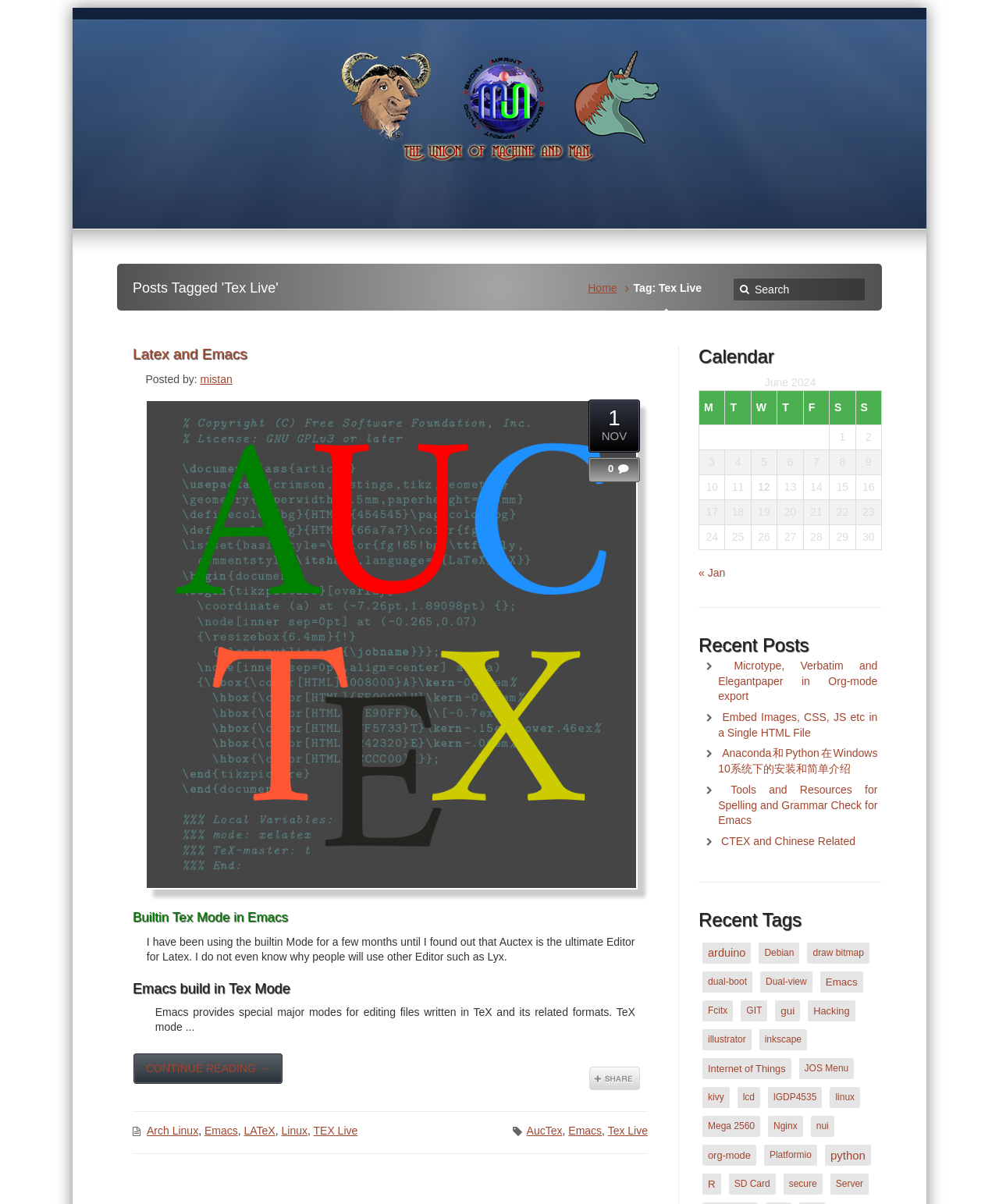What is the category of the article?
Make sure to answer the question with a detailed and comprehensive explanation.

The categories of the article can be found in the link elements with the texts 'Emacs', 'LATeX', 'Linux', and 'TEX Live' at coordinates [0.205, 0.934, 0.238, 0.944], [0.244, 0.934, 0.276, 0.944], [0.282, 0.934, 0.308, 0.944], and [0.314, 0.934, 0.358, 0.944] respectively.